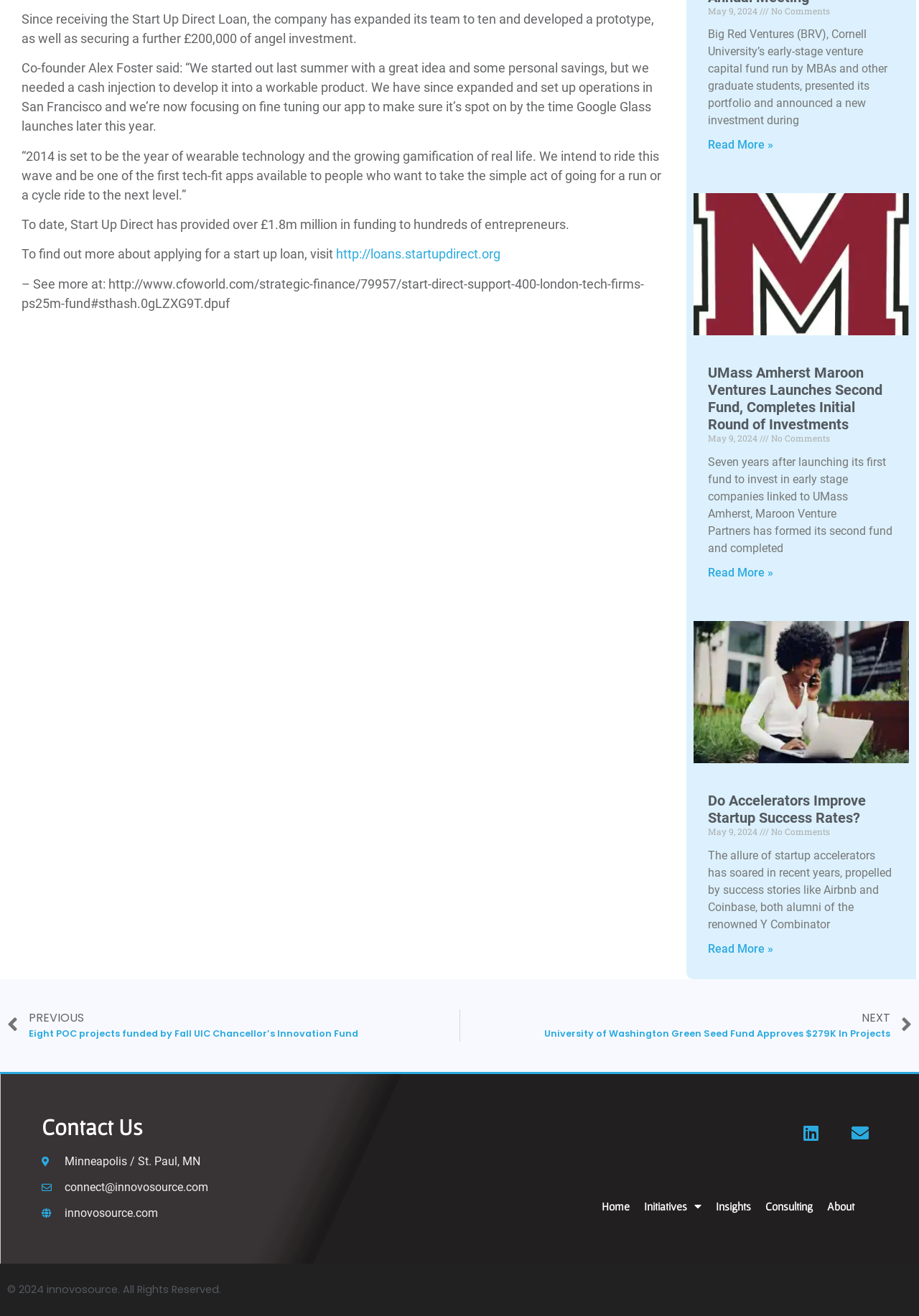How many articles are on this webpage?
Carefully analyze the image and provide a thorough answer to the question.

I counted the number of article elements on the webpage, which are [198], [199], and another one not explicitly labeled. Each article has a heading, a link, and some static text, so I concluded that there are 3 articles on this webpage.